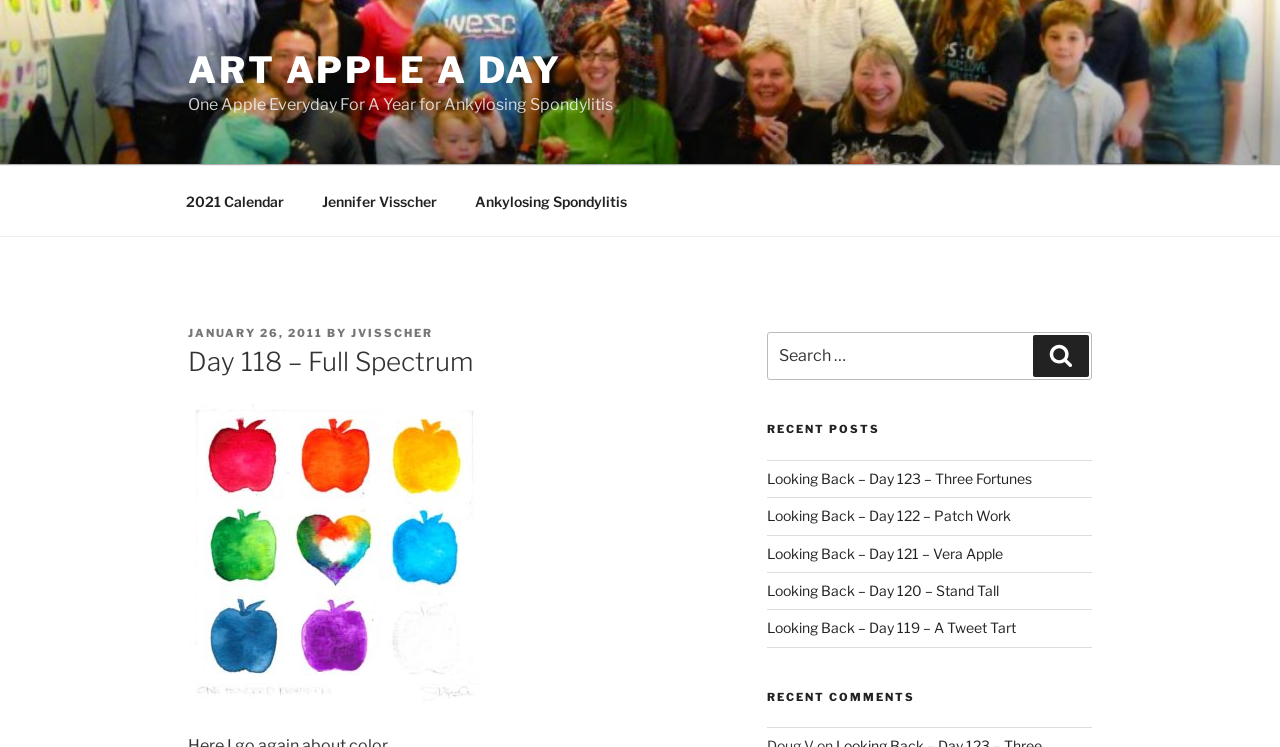Return the bounding box coordinates of the UI element that corresponds to this description: "2021 Calendar". The coordinates must be given as four float numbers in the range of 0 and 1, [left, top, right, bottom].

[0.131, 0.236, 0.235, 0.302]